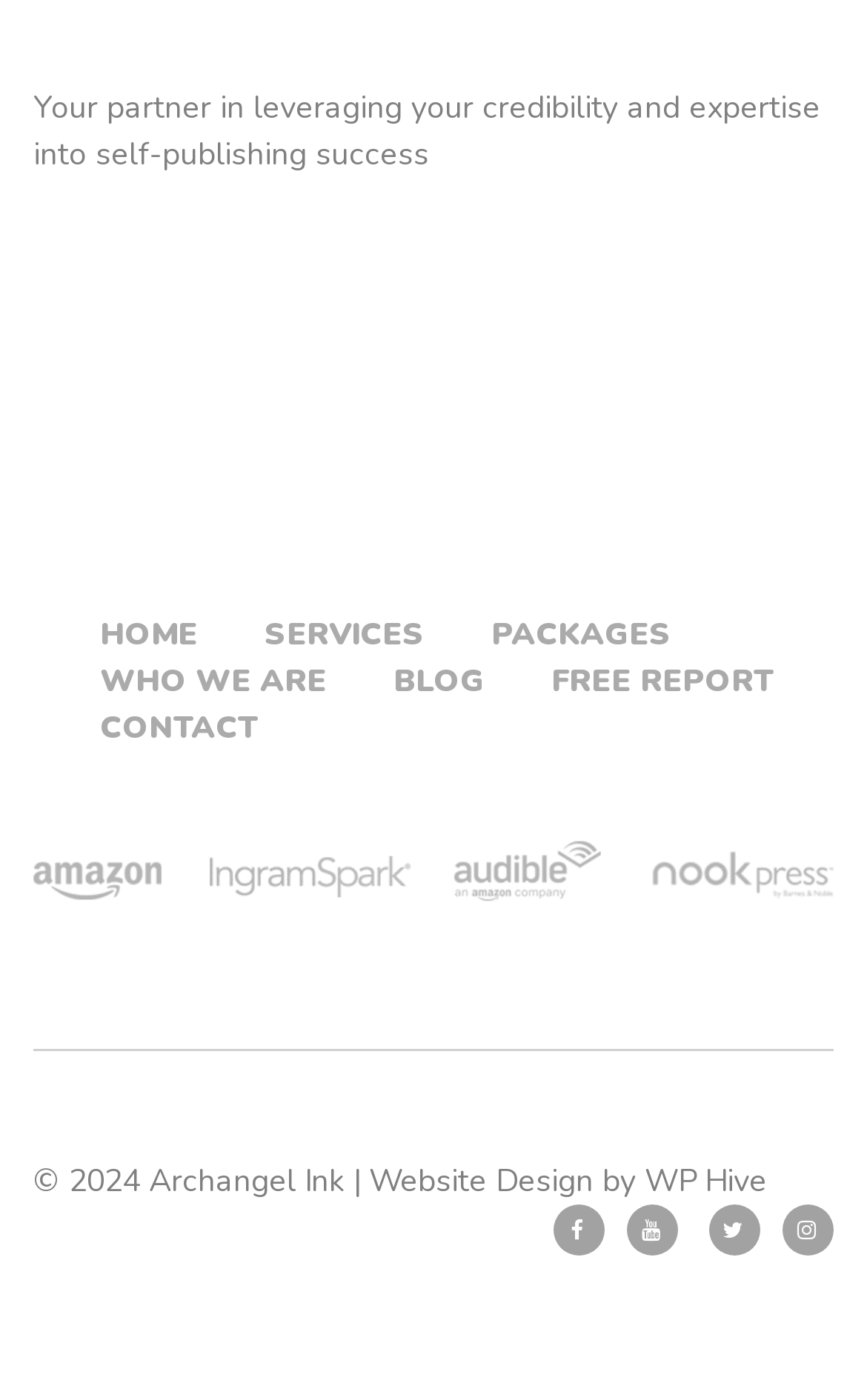Pinpoint the bounding box coordinates of the area that should be clicked to complete the following instruction: "Visit the WP Hive website". The coordinates must be given as four float numbers between 0 and 1, i.e., [left, top, right, bottom].

[0.744, 0.828, 0.885, 0.858]